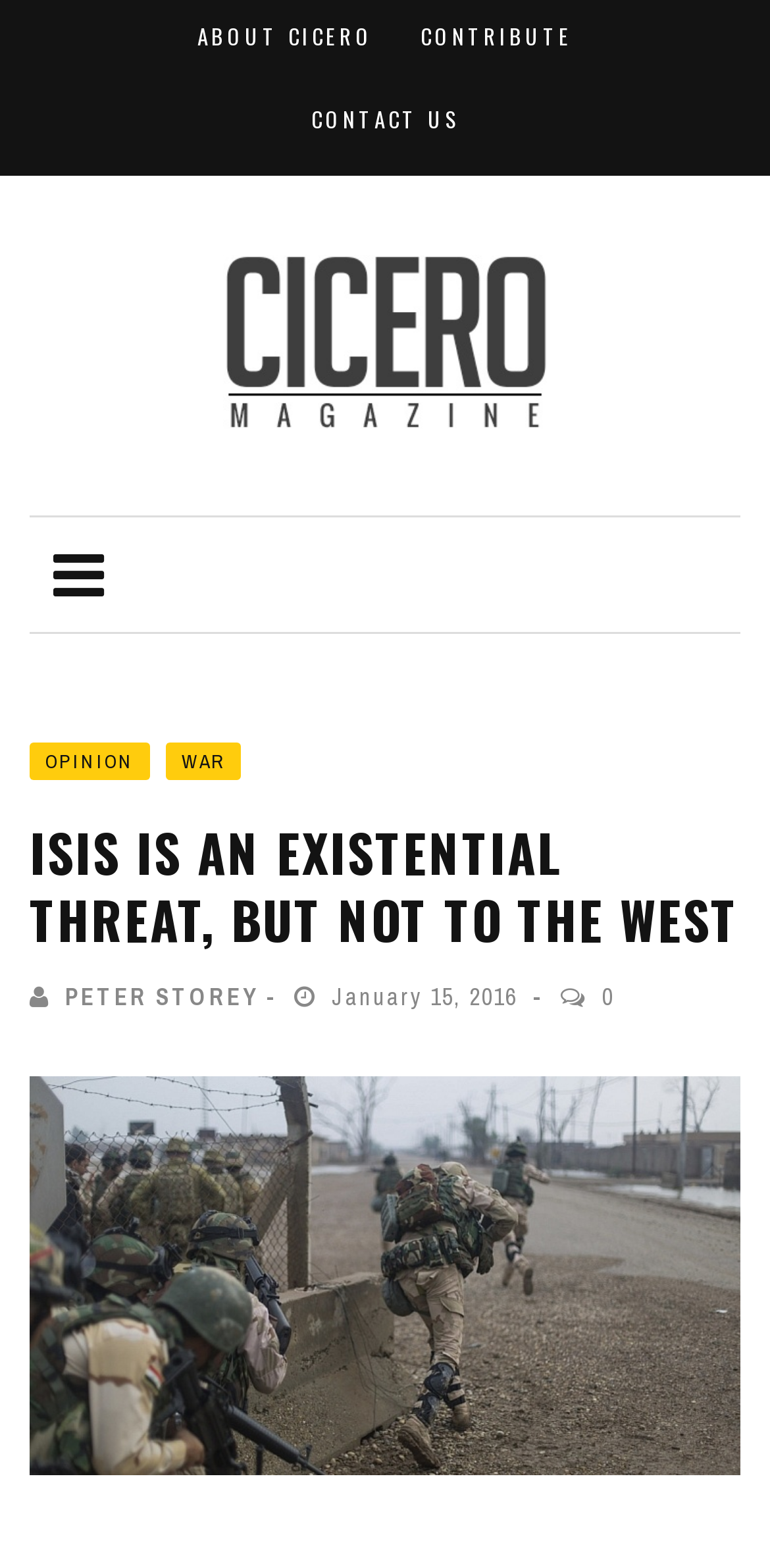Using the given description, provide the bounding box coordinates formatted as (top-left x, top-left y, bottom-right x, bottom-right y), with all values being floating point numbers between 0 and 1. Description: Contact Us

[0.404, 0.052, 0.596, 0.099]